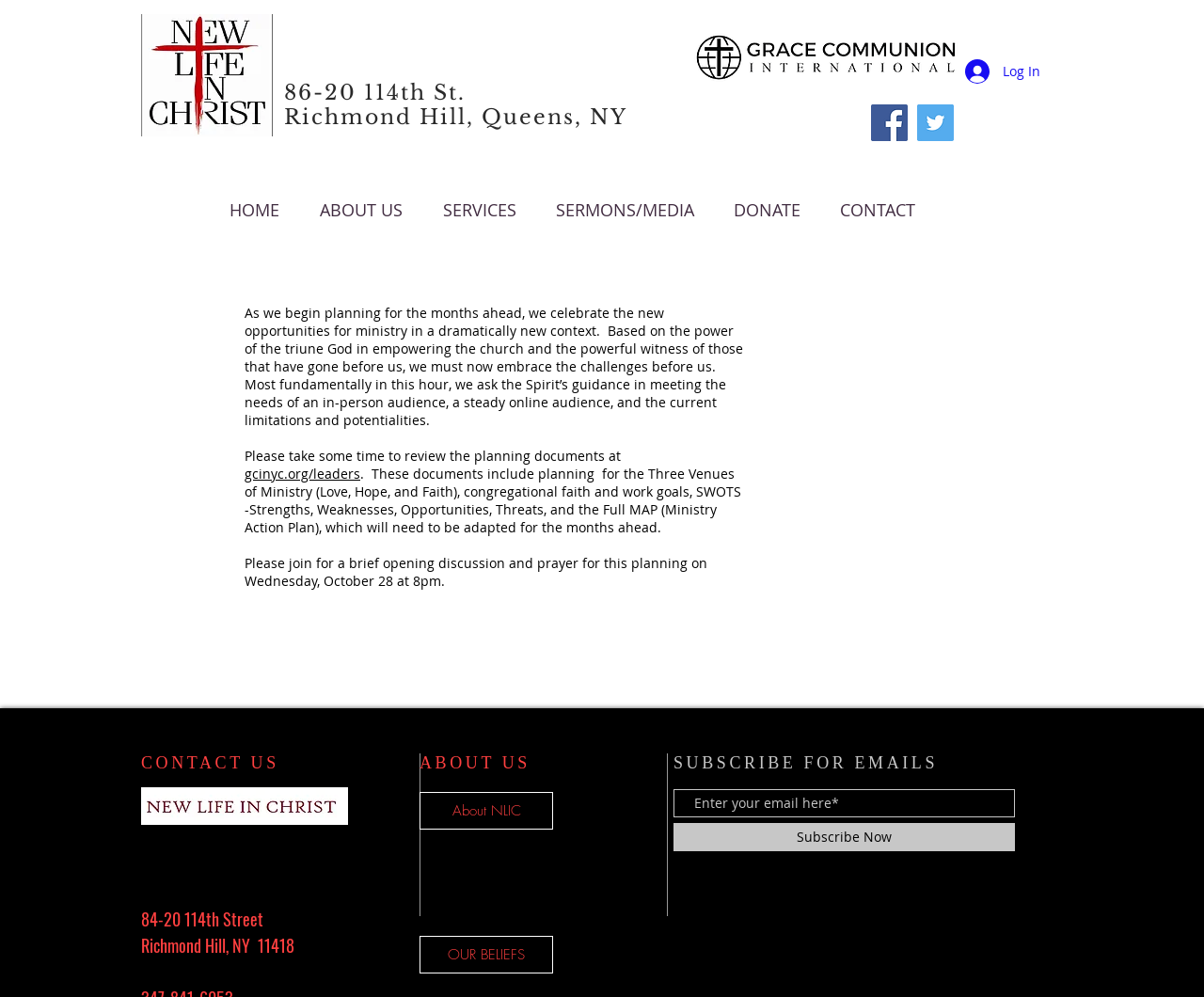Determine the bounding box coordinates of the clickable region to follow the instruction: "Click the Log In button".

[0.791, 0.054, 0.875, 0.09]